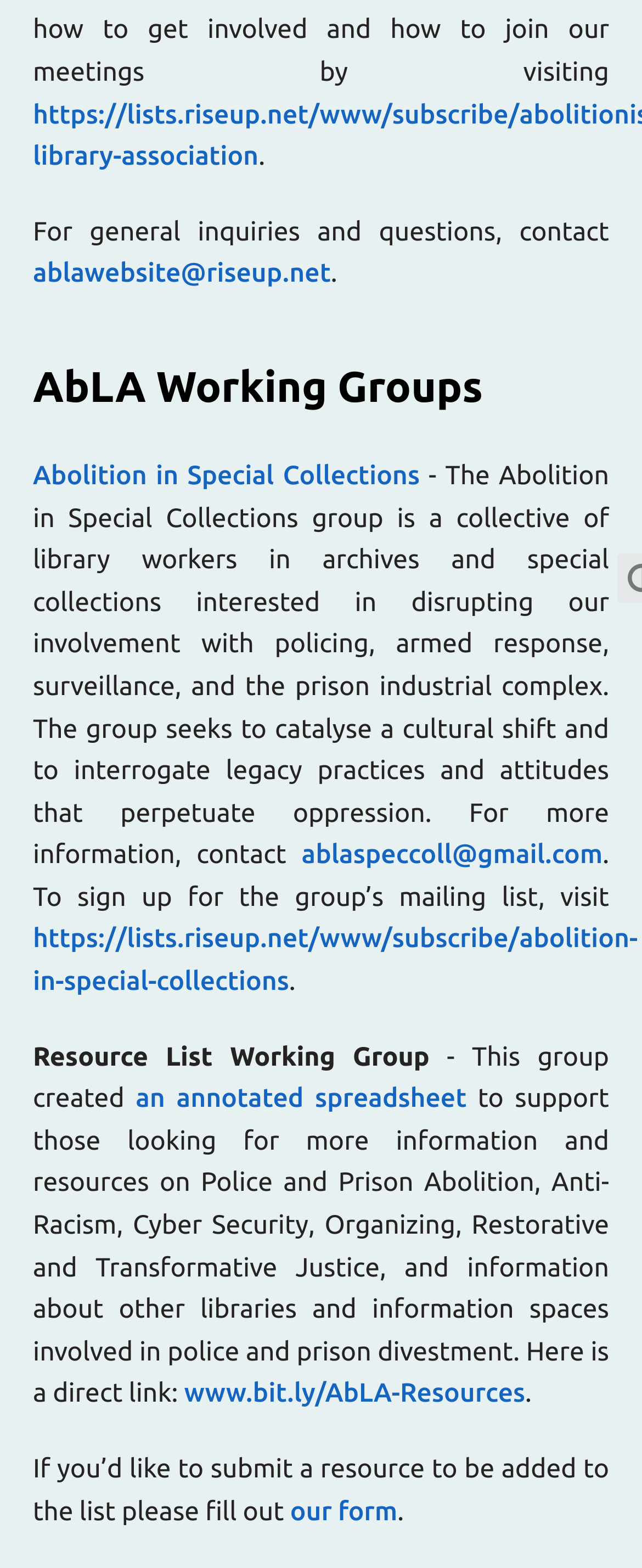Provide the bounding box coordinates for the UI element that is described by this text: "www.bit.ly/AbLA-Resources". The coordinates should be in the form of four float numbers between 0 and 1: [left, top, right, bottom].

[0.287, 0.88, 0.818, 0.899]